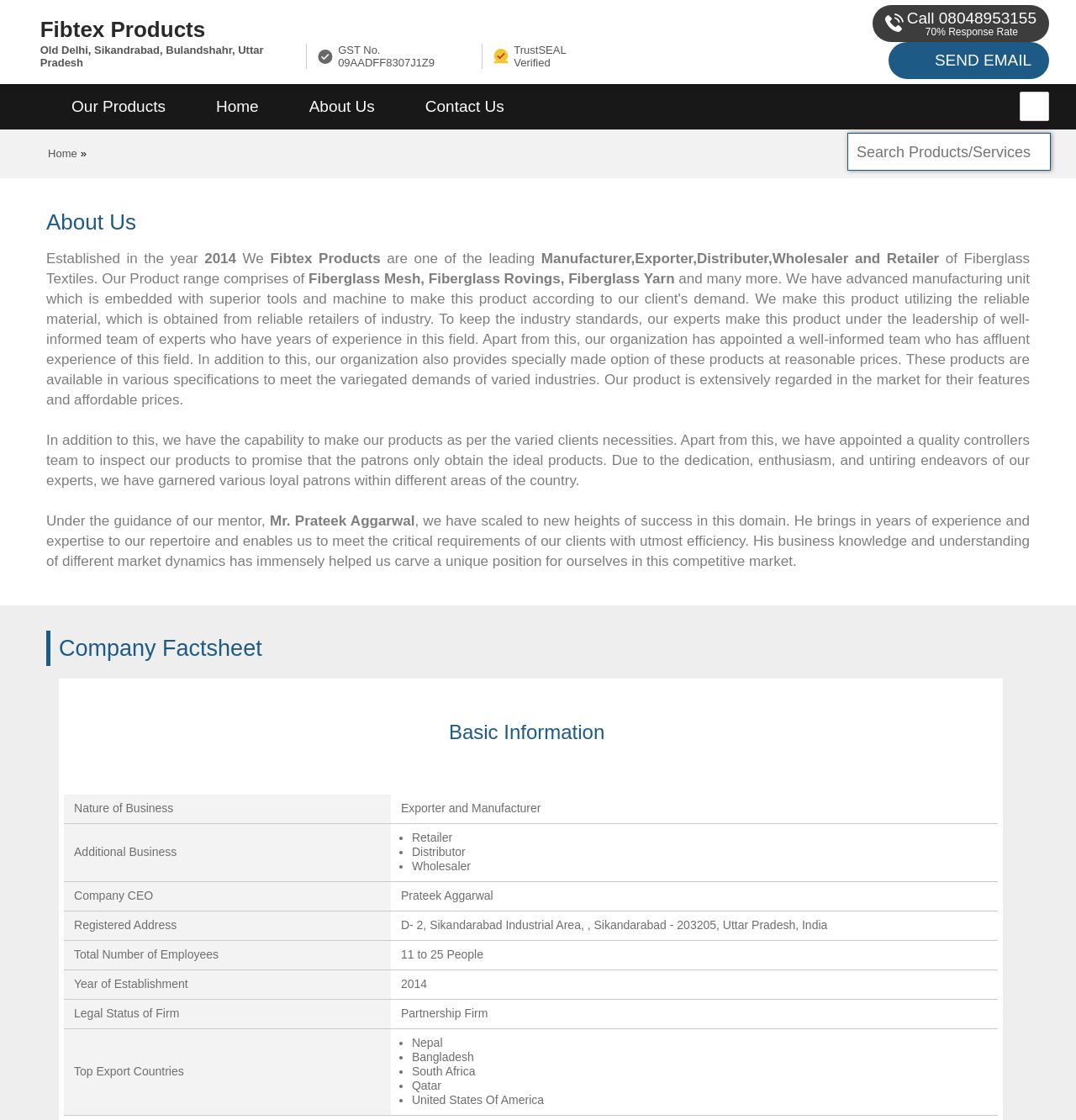Determine the bounding box coordinates for the HTML element described here: "name="ss" placeholder="Search Products/Services"".

[0.788, 0.121, 0.976, 0.152]